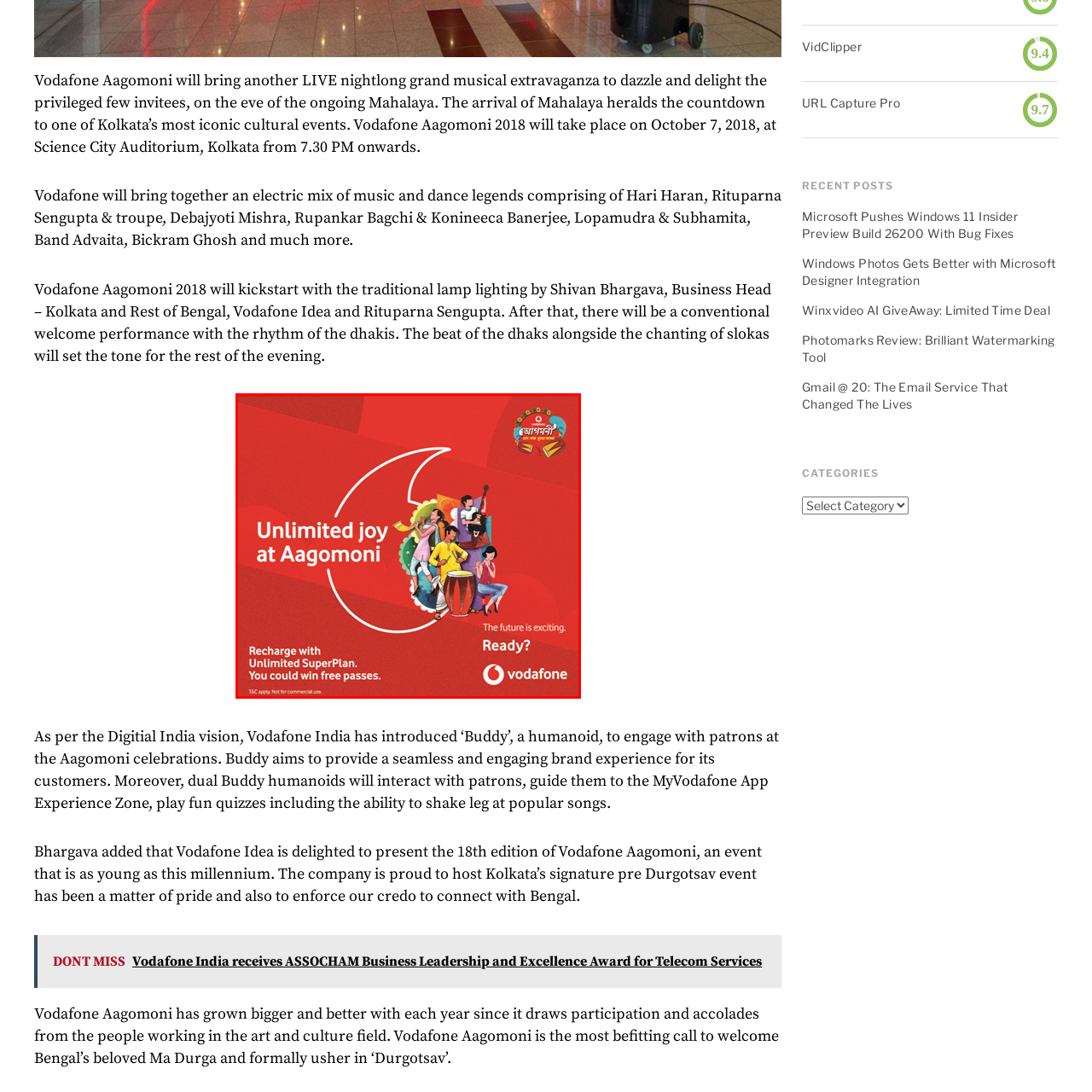Look at the image segment within the red box, Where is the Aagomoni event taking place? Give a brief response in one word or phrase.

Kolkata